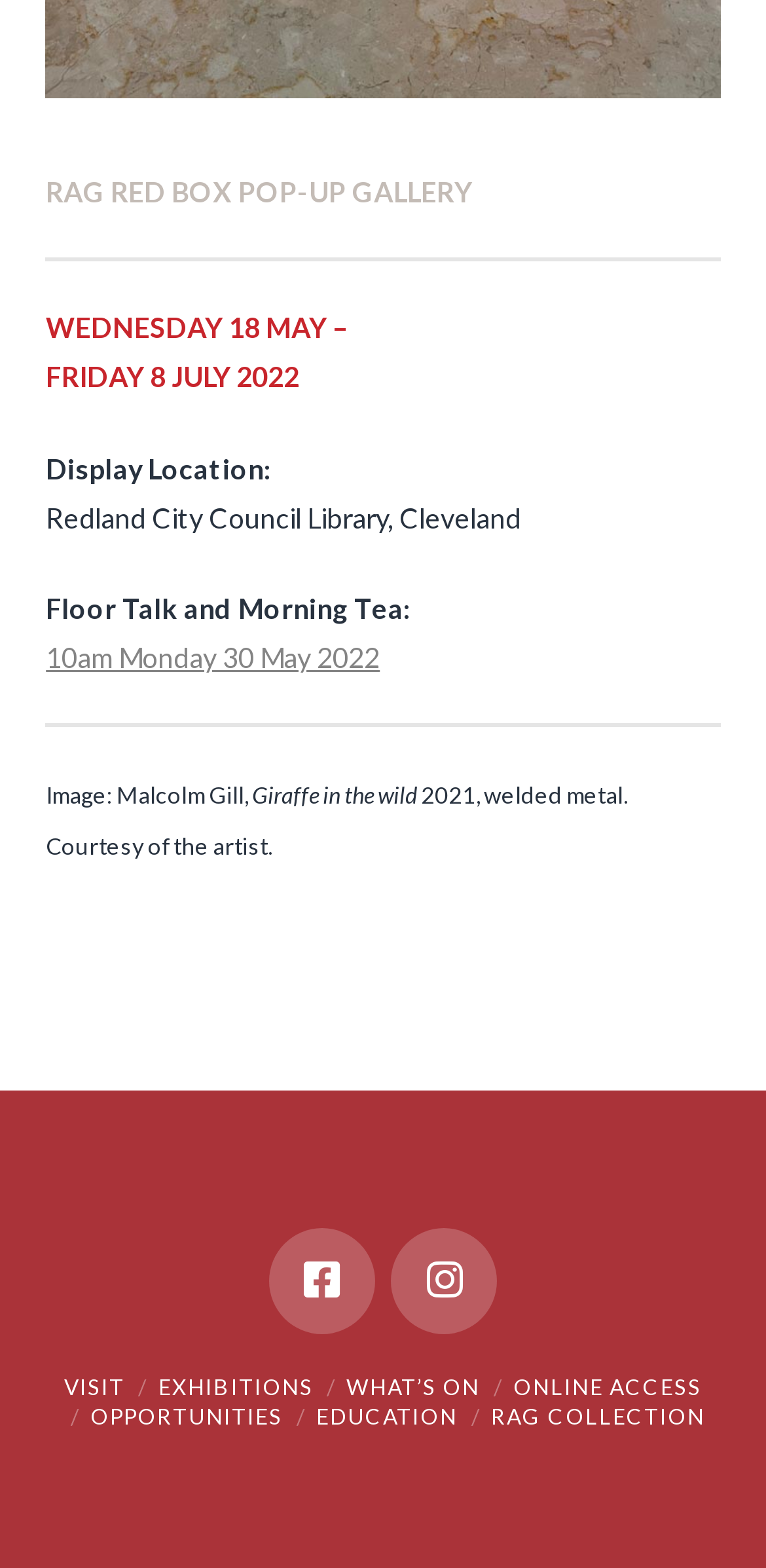What is the name of the gallery?
Refer to the screenshot and deliver a thorough answer to the question presented.

The name of the gallery can be found at the top of the webpage, where it is written in a static text element as 'RAG RED BOX POP-UP GALLERY'.